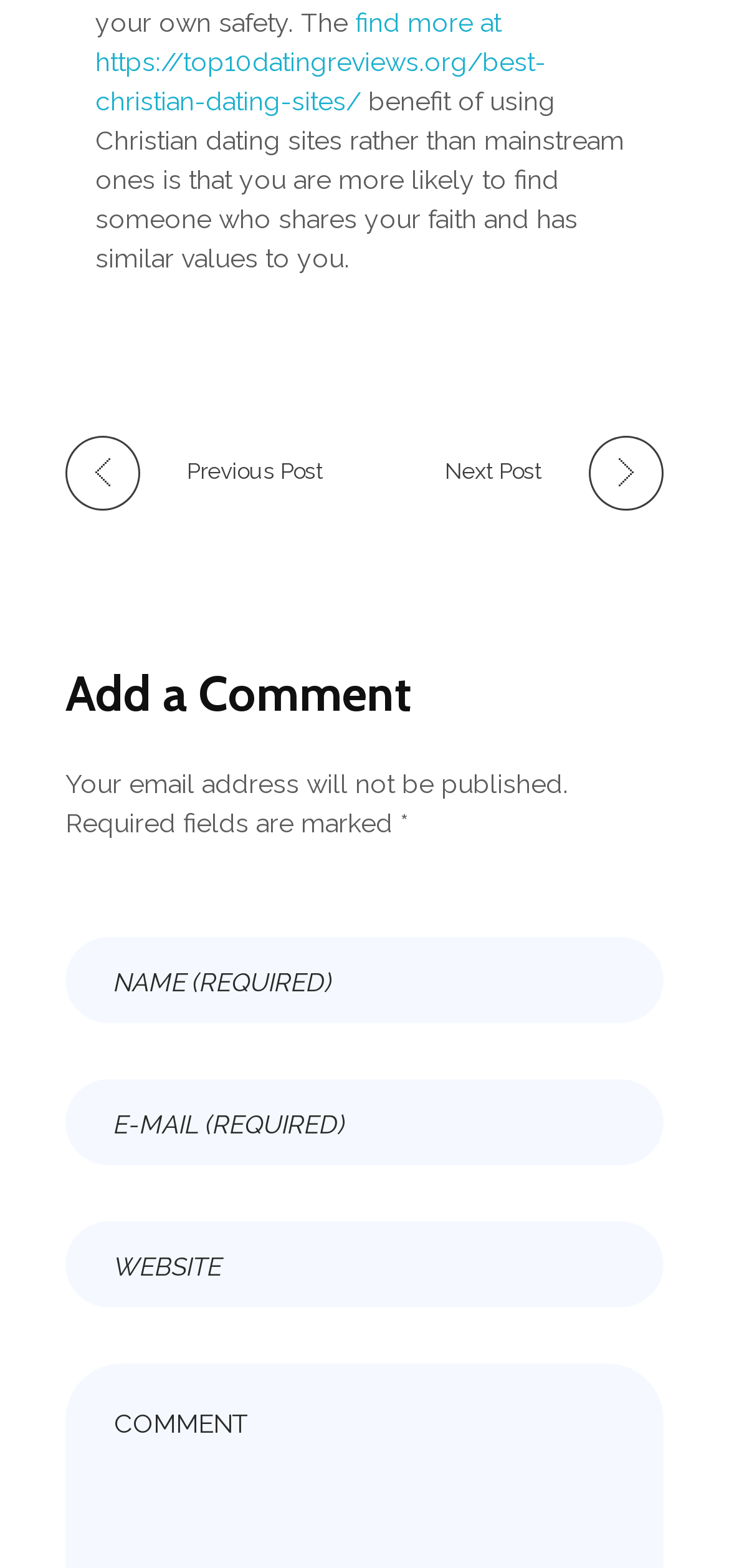Please analyze the image and provide a thorough answer to the question:
What is the purpose of the 'find more' link?

The webpage has a link that says 'find more at https://top10datingreviews.org/best-christian-dating-sites/', which suggests that it leads to more Christian dating sites.